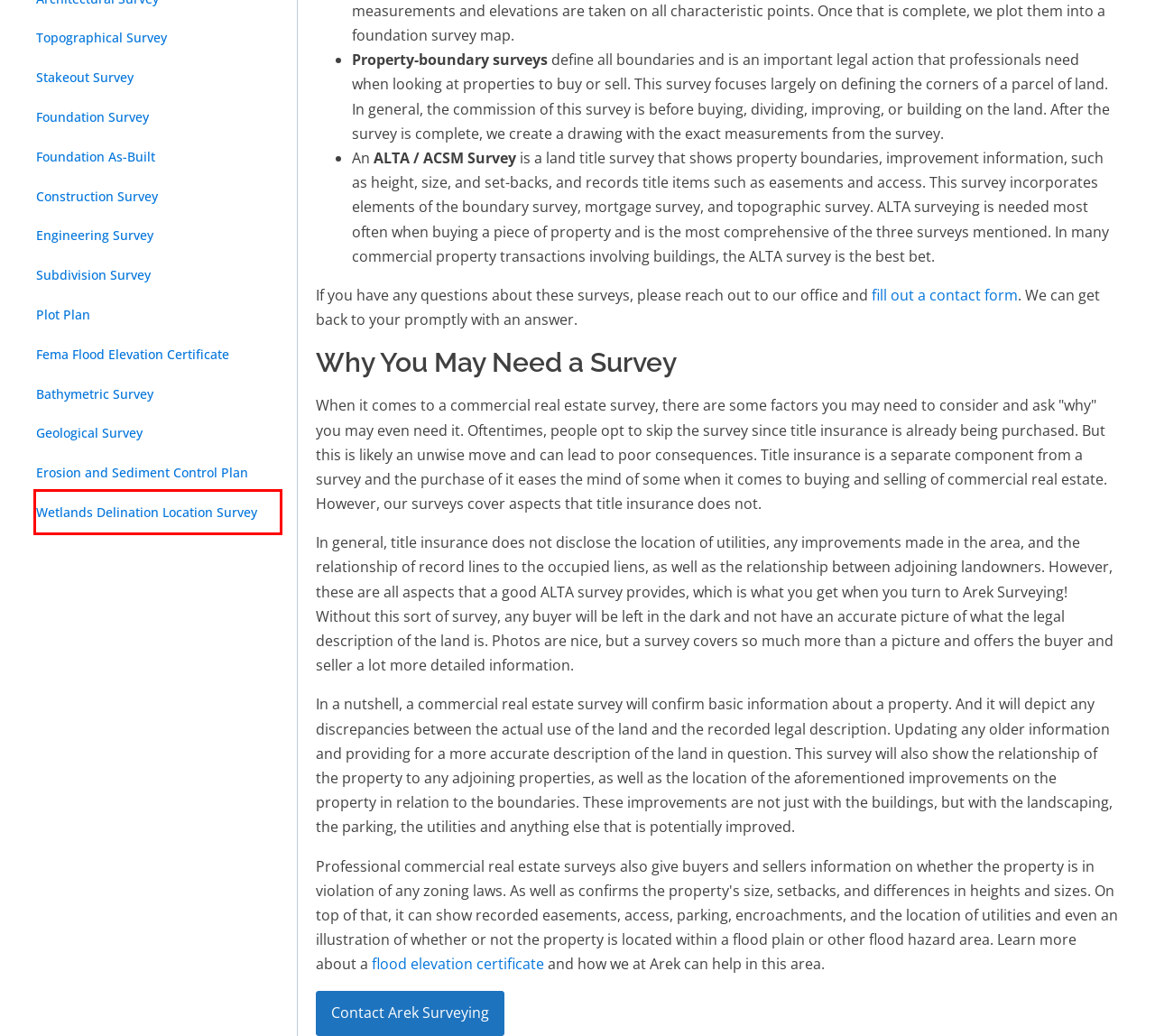Inspect the provided webpage screenshot, concentrating on the element within the red bounding box. Select the description that best represents the new webpage after you click the highlighted element. Here are the candidates:
A. Wetlands Delineation Location Survey - NYC | Arek Surveying
B. Subdivision Surveying - NYC, Brooklyn, Queens, Nassau County
C. Construction Surveying - NYC, Queens, Brooklyn & Nassau County
D. FEMA Flood Elevation Certificate - Nassau County & NYC
E. Engineering Surveying - NYC, Brooklyn, Queens & Nassau County
F. Foundation Surveying - NYC, Queens, Brooklyn & Nassau County
G. Bathymetric Surveying - NYC, Queens, Brooklyn & Nassau County
H. Geological Surveying - NYC, Queens, Brooklyn & Nassau County

A